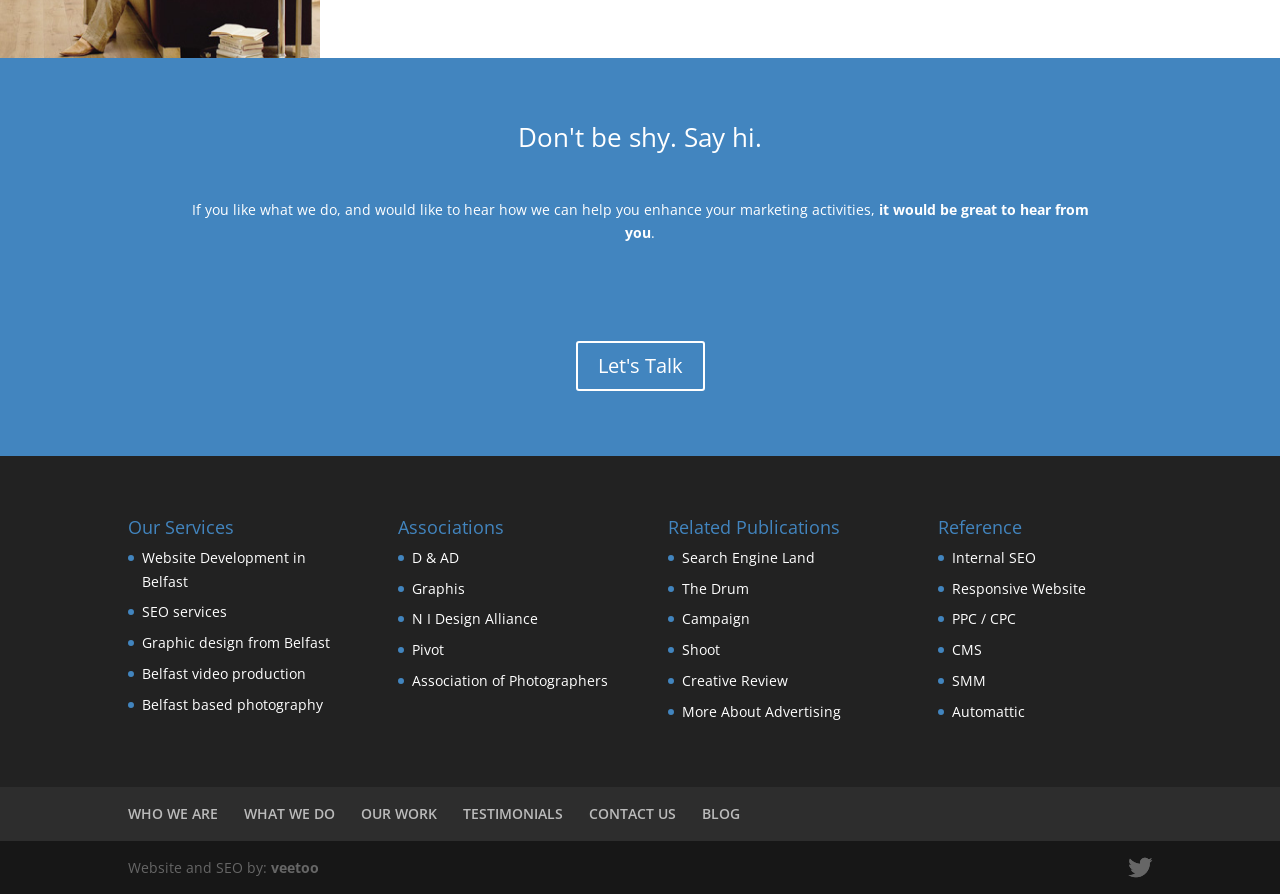Please identify the bounding box coordinates of the area I need to click to accomplish the following instruction: "Check 'Associations'".

[0.311, 0.579, 0.475, 0.61]